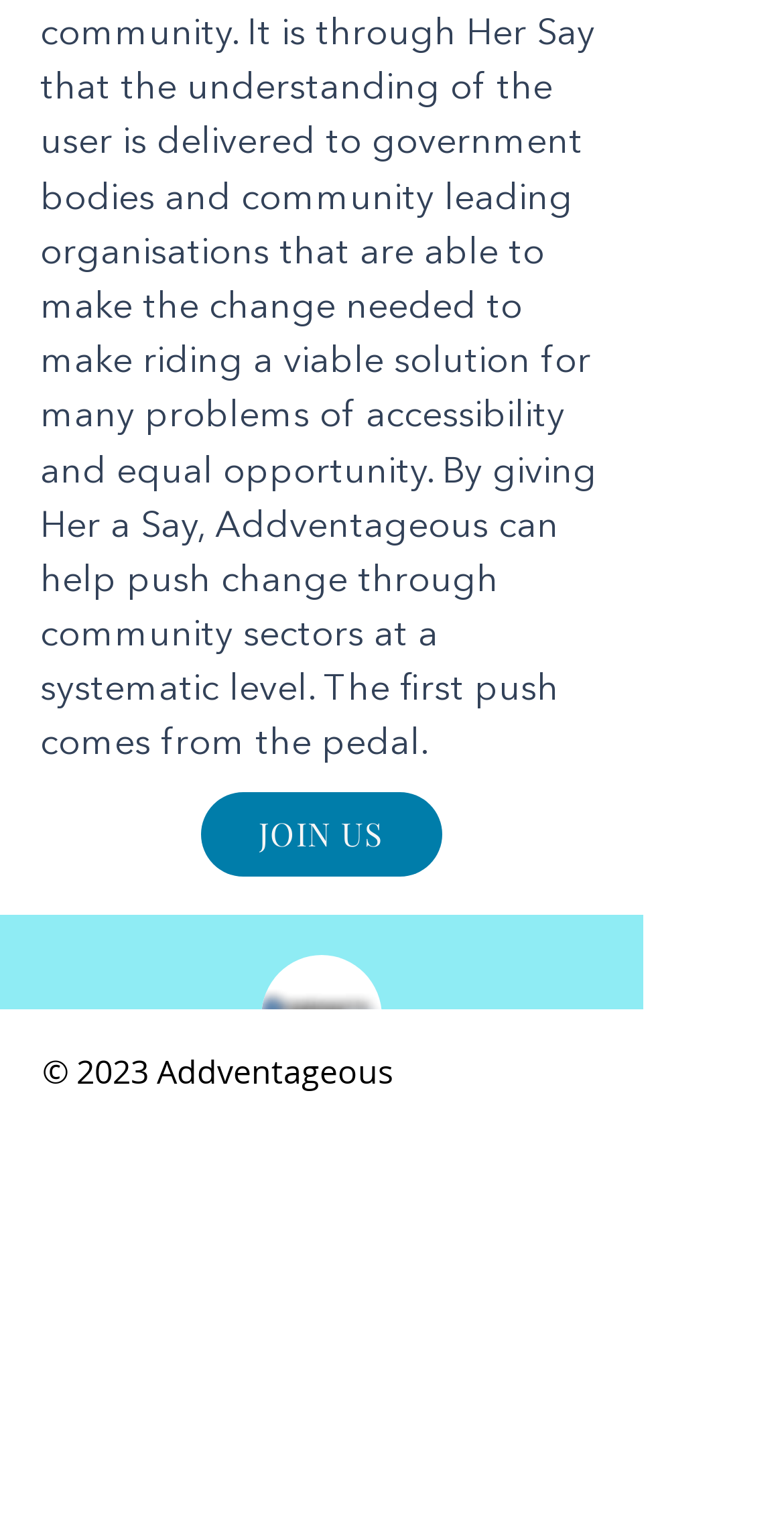Determine the bounding box coordinates of the clickable element necessary to fulfill the instruction: "visit Linkedin". Provide the coordinates as four float numbers within the 0 to 1 range, i.e., [left, top, right, bottom].

[0.279, 0.736, 0.369, 0.782]